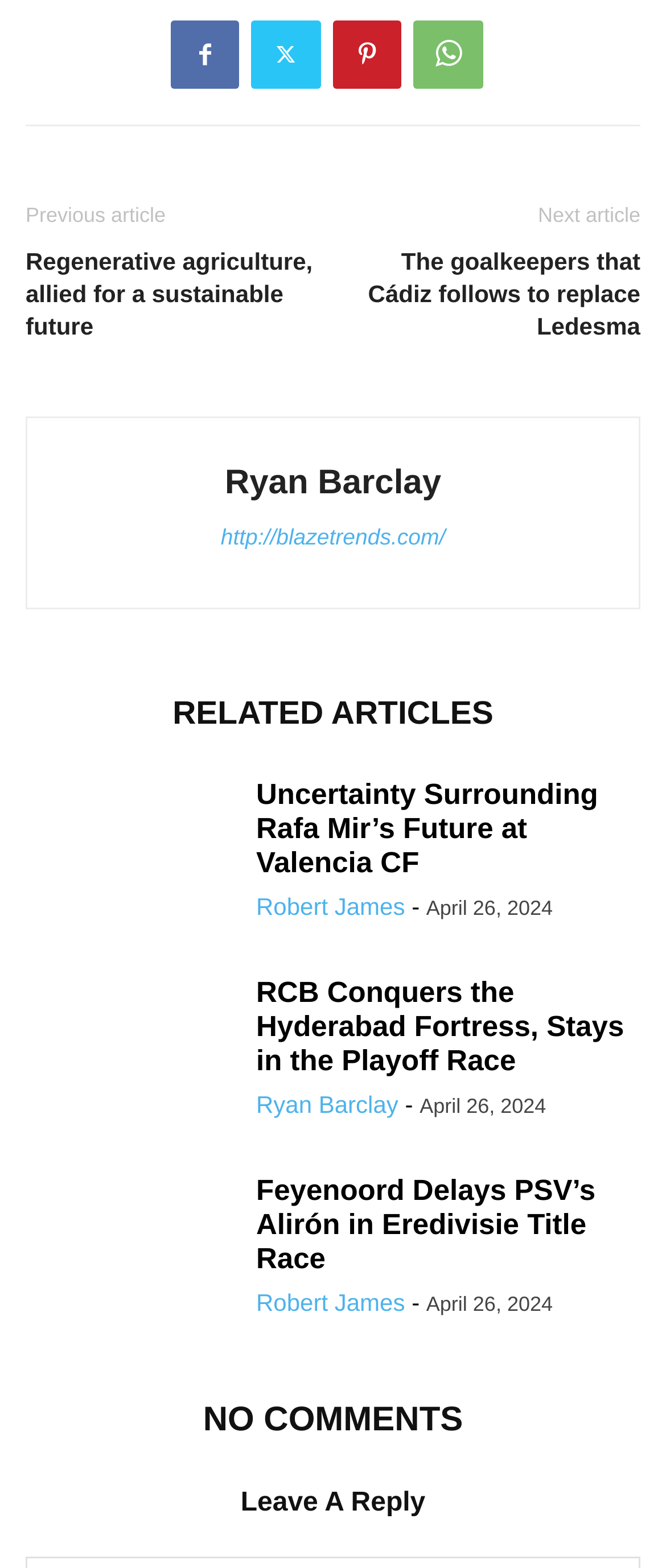What is the date of the article 'RCB Conquers the Hyderabad Fortress, Stays in the Playoff Race'?
Give a comprehensive and detailed explanation for the question.

I found the date by looking at the time element with the text 'April 26, 2024' which is located below the article title 'RCB Conquers the Hyderabad Fortress, Stays in the Playoff Race'.